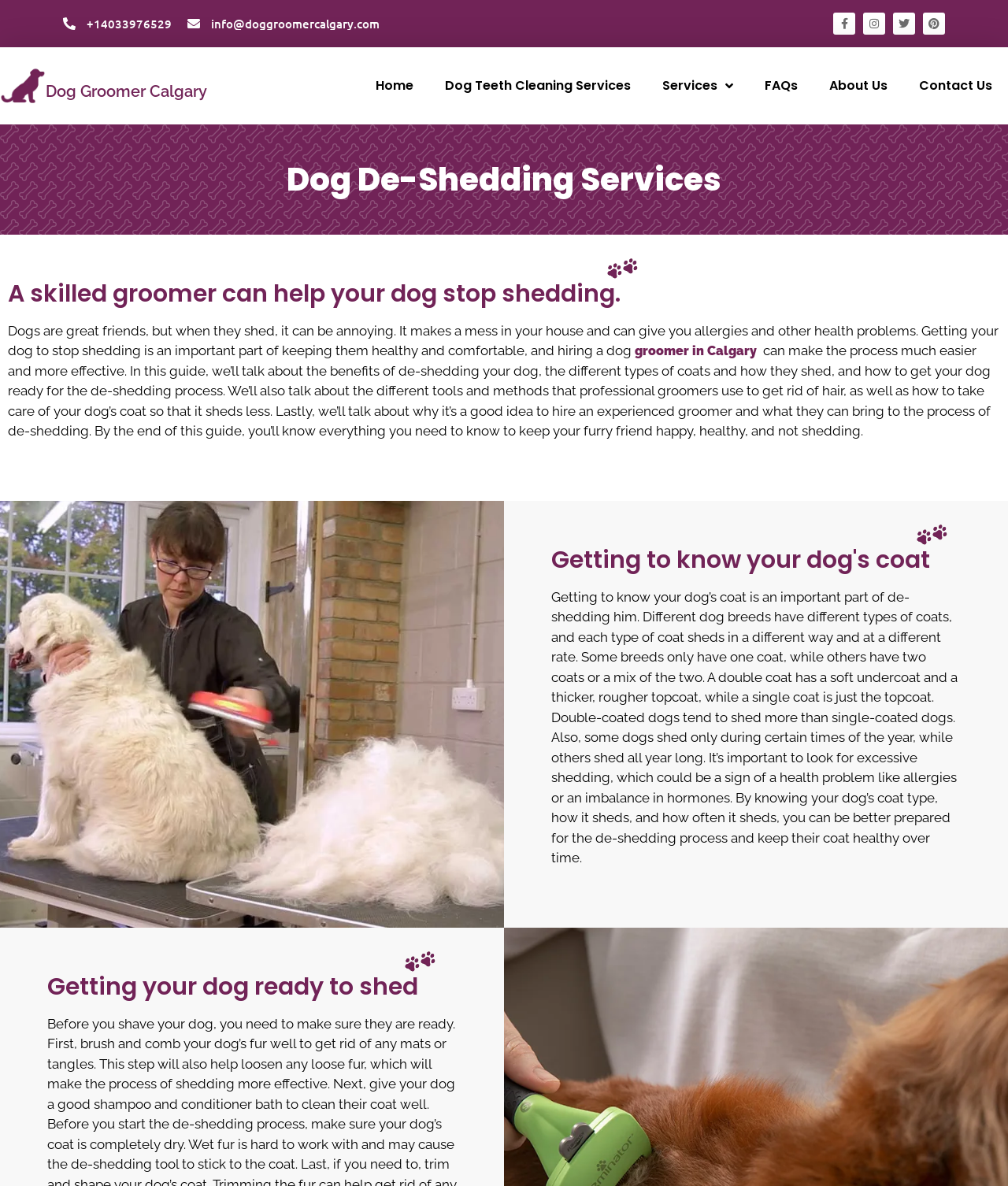Describe all significant elements and features of the webpage.

This webpage is about Calgary dog de-shedding services provided by a professional groomer. At the top left corner, there is a phone number "+14033976529" and an email address "info@doggroomercalgary.com" for contact information. On the top right corner, there are social media links to Facebook, Instagram, Twitter, and Pinterest.

Below the contact information, there is a navigation menu with links to "Dog groomer calgary", "Home", "Dog Teeth Cleaning Services", "Services", "FAQs", "About Us", and "Contact Us". The "Dog groomer calgary" link has an associated image.

The main content of the webpage is divided into sections. The first section has a heading "Dog De-Shedding Services" and a subheading "A skilled groomer can help your dog stop shedding." Below the subheading, there is a paragraph of text explaining the importance of de-shedding for dogs' health and comfort. The paragraph also mentions that hiring a professional groomer can make the process easier and more effective.

The next section has a heading "Getting to know your dog's coat" and a paragraph of text explaining the different types of dog coats, how they shed, and the importance of knowing a dog's coat type for de-shedding.

Finally, there is a section with a heading "Getting your dog ready to shed" but the content is not fully displayed in the provided accessibility tree.